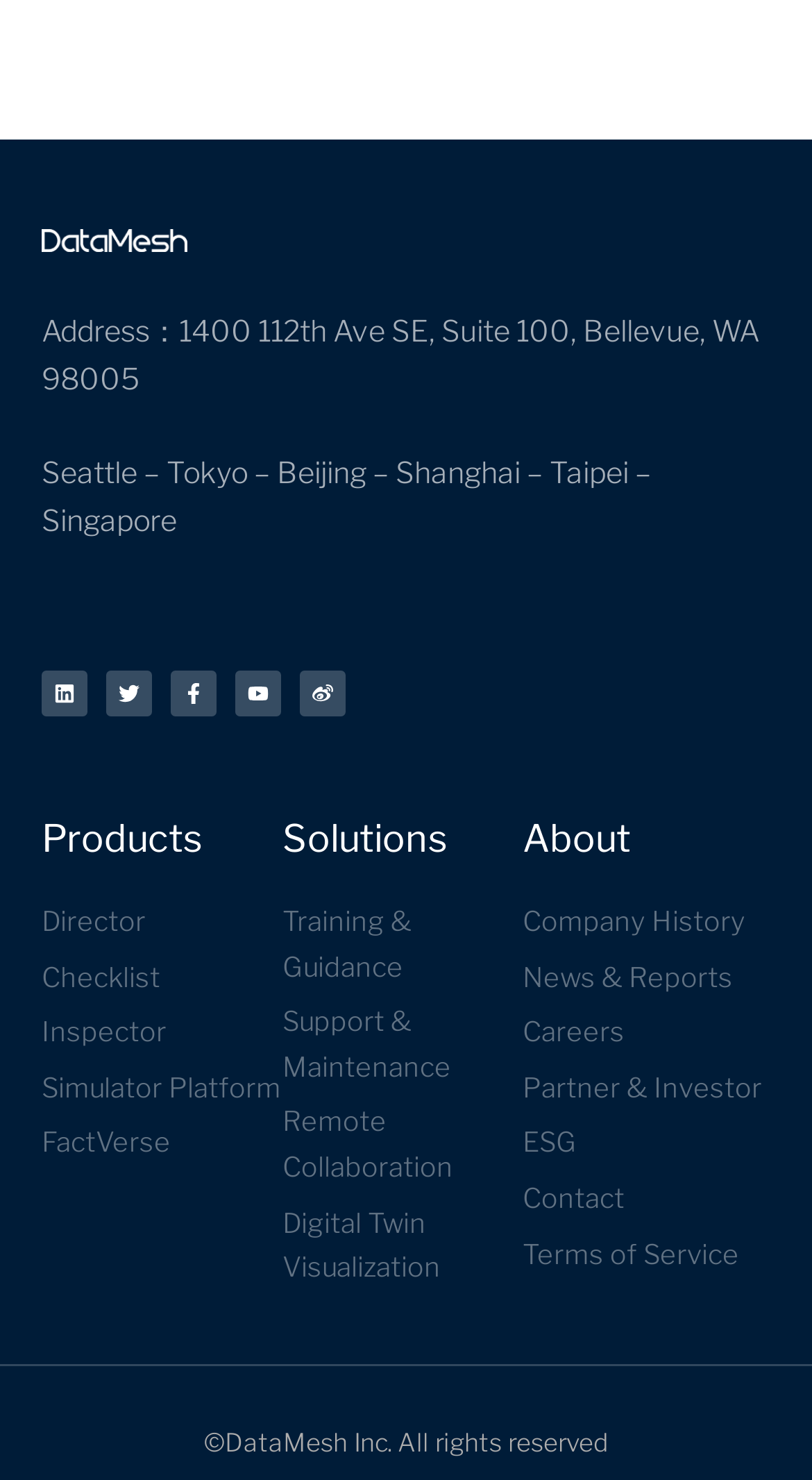Identify the bounding box of the HTML element described as: "Company History".

[0.644, 0.608, 0.94, 0.638]